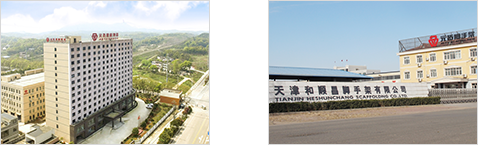What does the green hills in the background symbolize?
Based on the image, please offer an in-depth response to the question.

The modern multi-story facility on the left is set against a backdrop of green hills, symbolizing the company's growth and integration into a natural landscape.